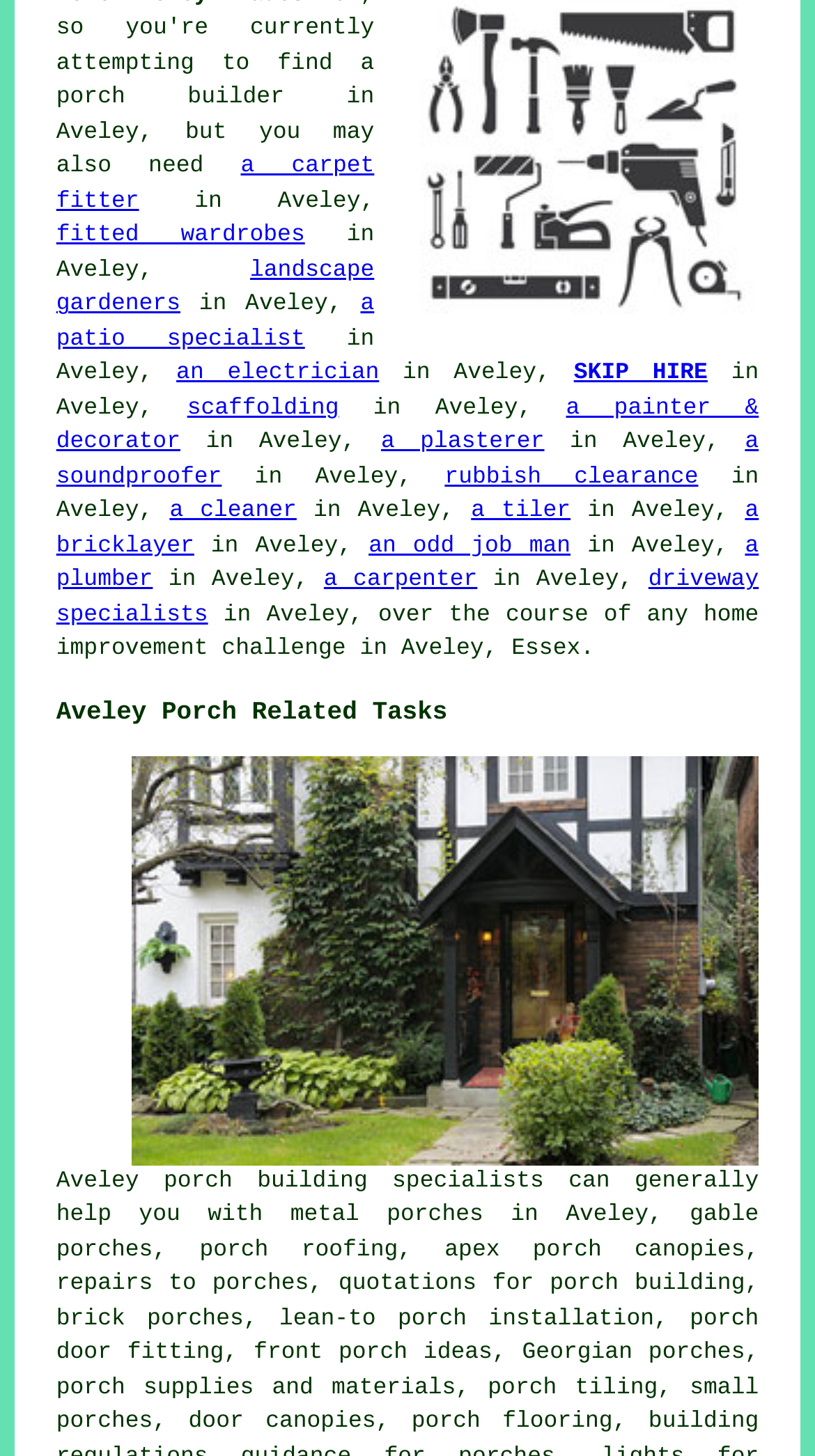What is the location of the services offered?
Based on the image, answer the question with a single word or brief phrase.

Aveley, Essex